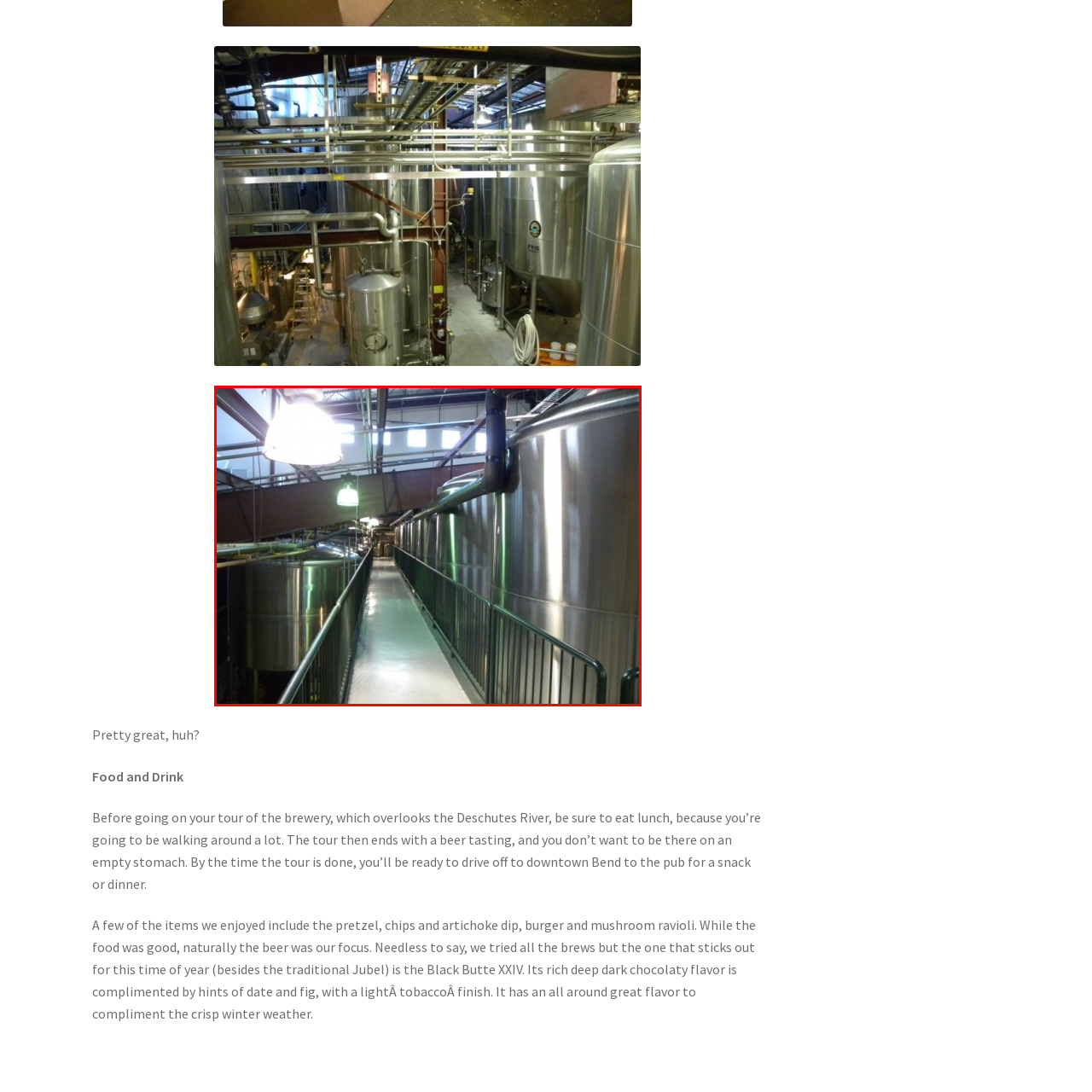What is the purpose of this area in the brewery?
Direct your attention to the image marked by the red bounding box and answer the question with a single word or phrase.

Brewing process